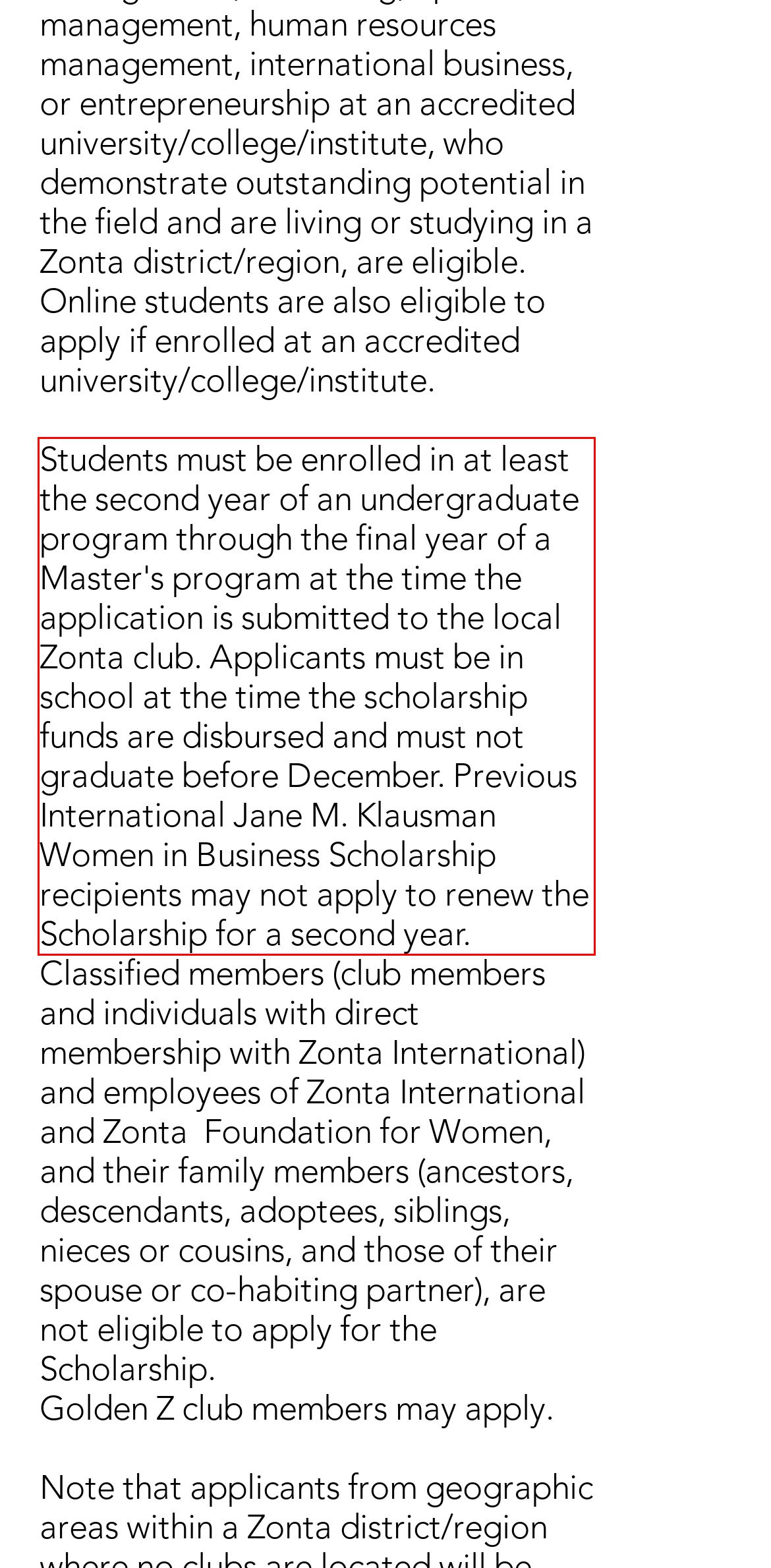Analyze the webpage screenshot and use OCR to recognize the text content in the red bounding box.

Students must be enrolled in at least the second year of an undergraduate program through the final year of a Master's program at the time the application is submitted to the local Zonta club. Applicants must be in school at the time the scholarship funds are disbursed and must not graduate before December. Previous International Jane M. Klausman Women in Business Scholarship recipients may not apply to renew the Scholarship for a second year.